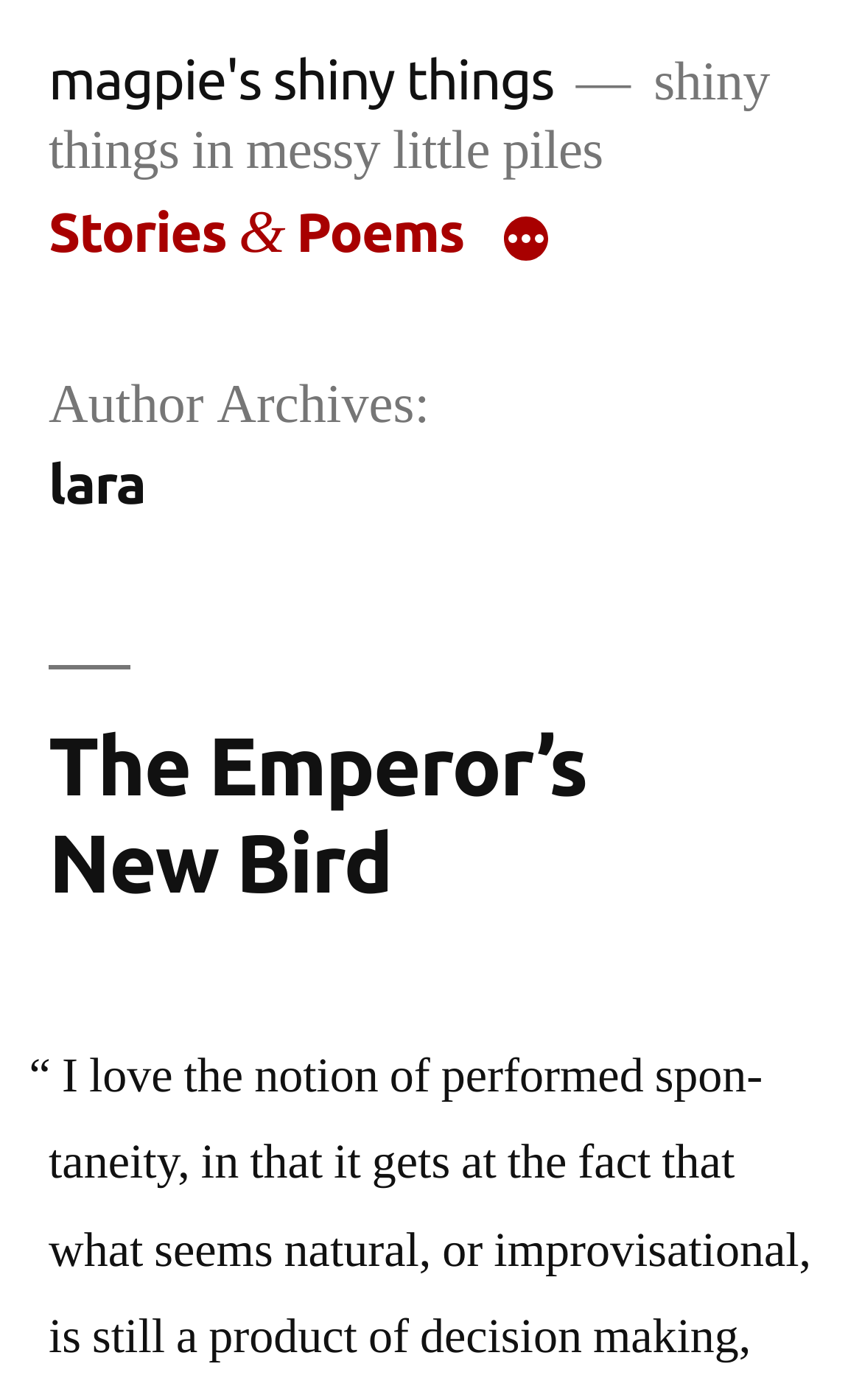Give an extensive and precise description of the webpage.

The webpage appears to be a personal blog or author's page, with the title "lara, Author at magpie's shiny things" at the top. Below the title, there is a link to "magpie's shiny things" and a static text "shiny things in messy little piles", which seems to be a tagline or a description of the blog.

On the top right side, there is a navigation menu labeled "Top Menu" with two items: a link to "Stories & Poems" and a button labeled "More" that has a popup menu. 

Below the navigation menu, there is a header section with the title "Author Archives: lara" in a larger font size. Underneath this title, there is another header section with a single article or post titled "The Emperor’s New Bird". This article title is a link, and it has a brief excerpt or summary that starts with an open quotation mark.

Overall, the webpage seems to be a personal blog or author's page with a focus on showcasing the author's writings, such as stories and poems.